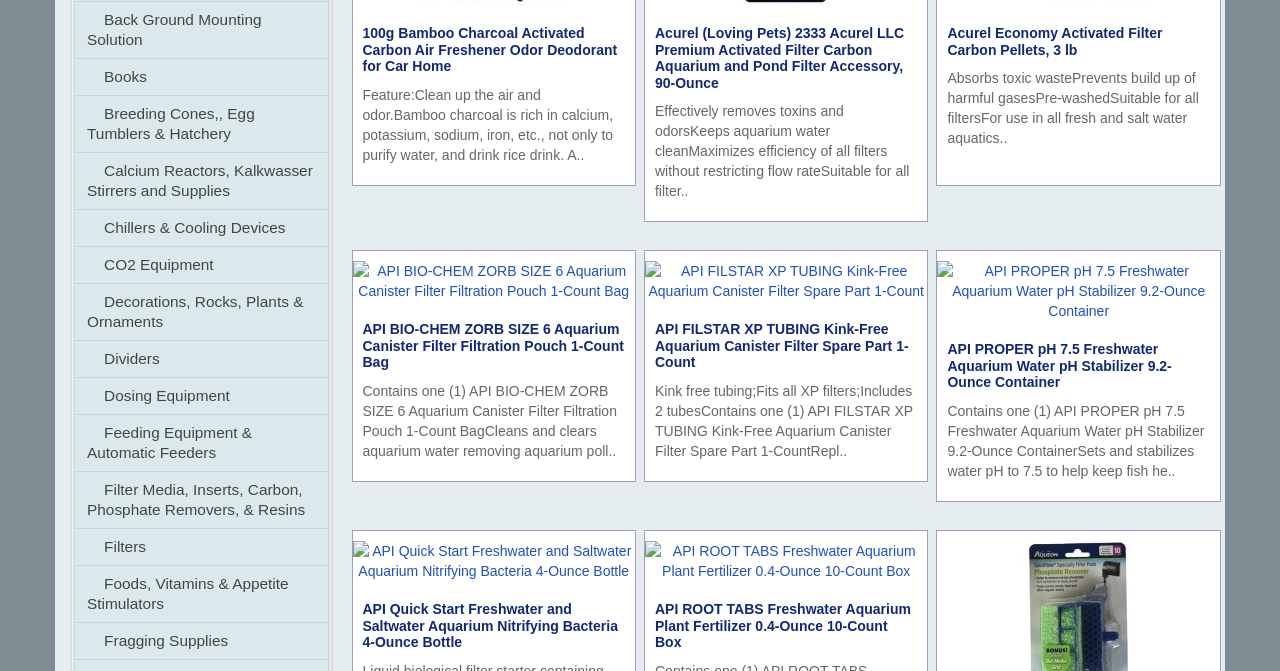Provide the bounding box coordinates for the UI element that is described as: "Filters".

[0.058, 0.787, 0.257, 0.844]